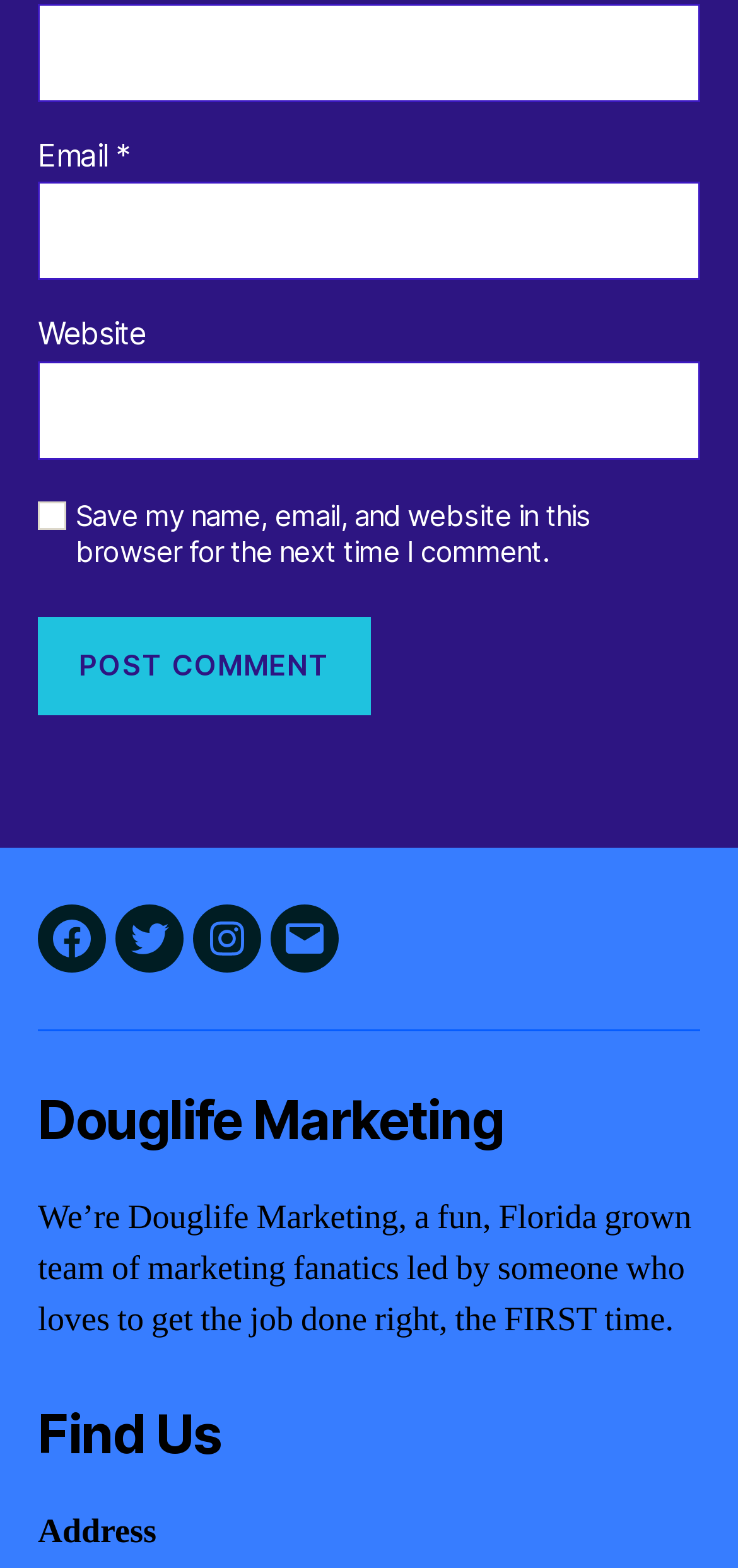Highlight the bounding box coordinates of the element that should be clicked to carry out the following instruction: "Input your email". The coordinates must be given as four float numbers ranging from 0 to 1, i.e., [left, top, right, bottom].

[0.051, 0.116, 0.949, 0.179]